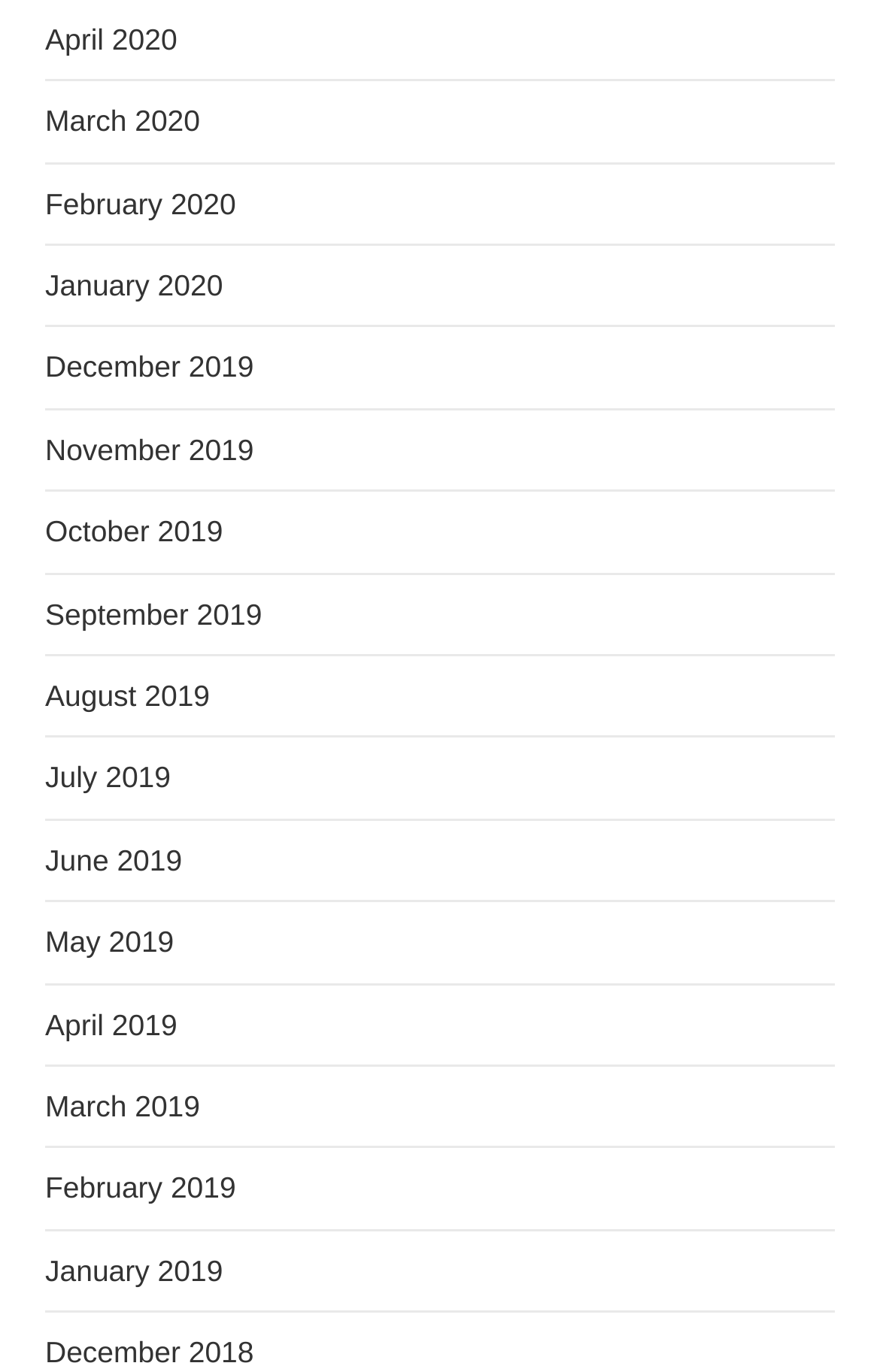Locate the bounding box coordinates of the element to click to perform the following action: 'view March 2019'. The coordinates should be given as four float values between 0 and 1, in the form of [left, top, right, bottom].

[0.051, 0.794, 0.227, 0.818]